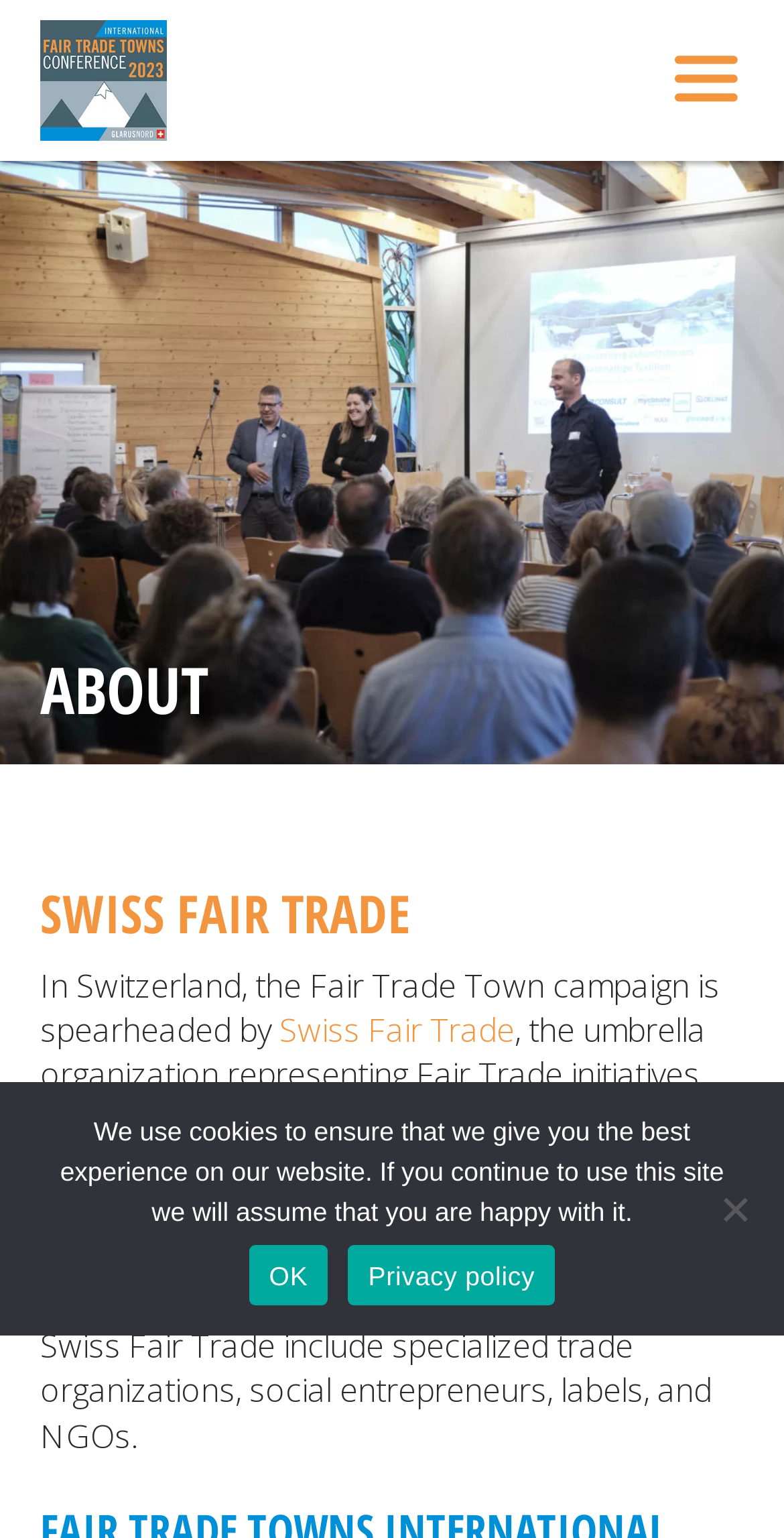Identify the bounding box for the described UI element. Provide the coordinates in (top-left x, top-left y, bottom-right x, bottom-right y) format with values ranging from 0 to 1: Menu

[0.824, 0.0, 1.0, 0.105]